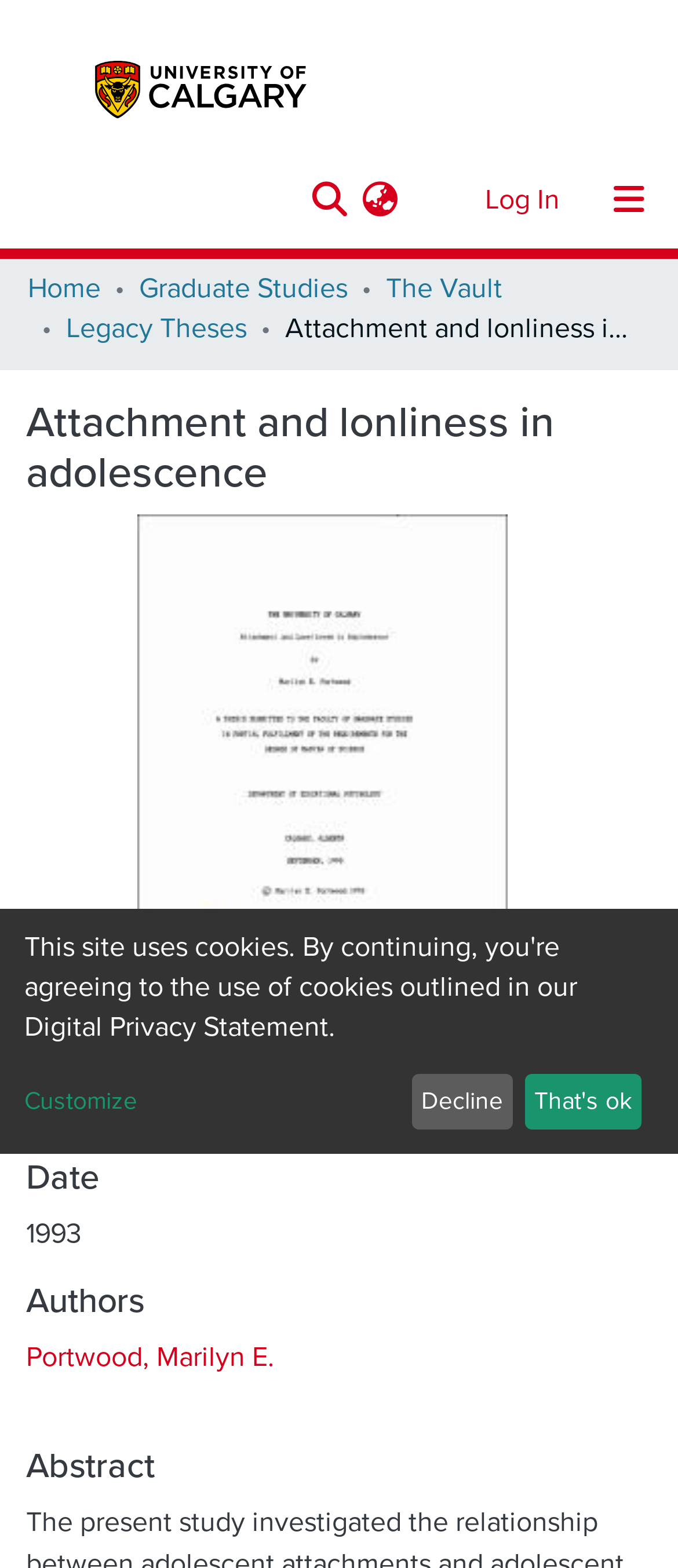Please locate the bounding box coordinates of the element that needs to be clicked to achieve the following instruction: "Enter email address". The coordinates should be four float numbers between 0 and 1, i.e., [left, top, right, bottom].

None